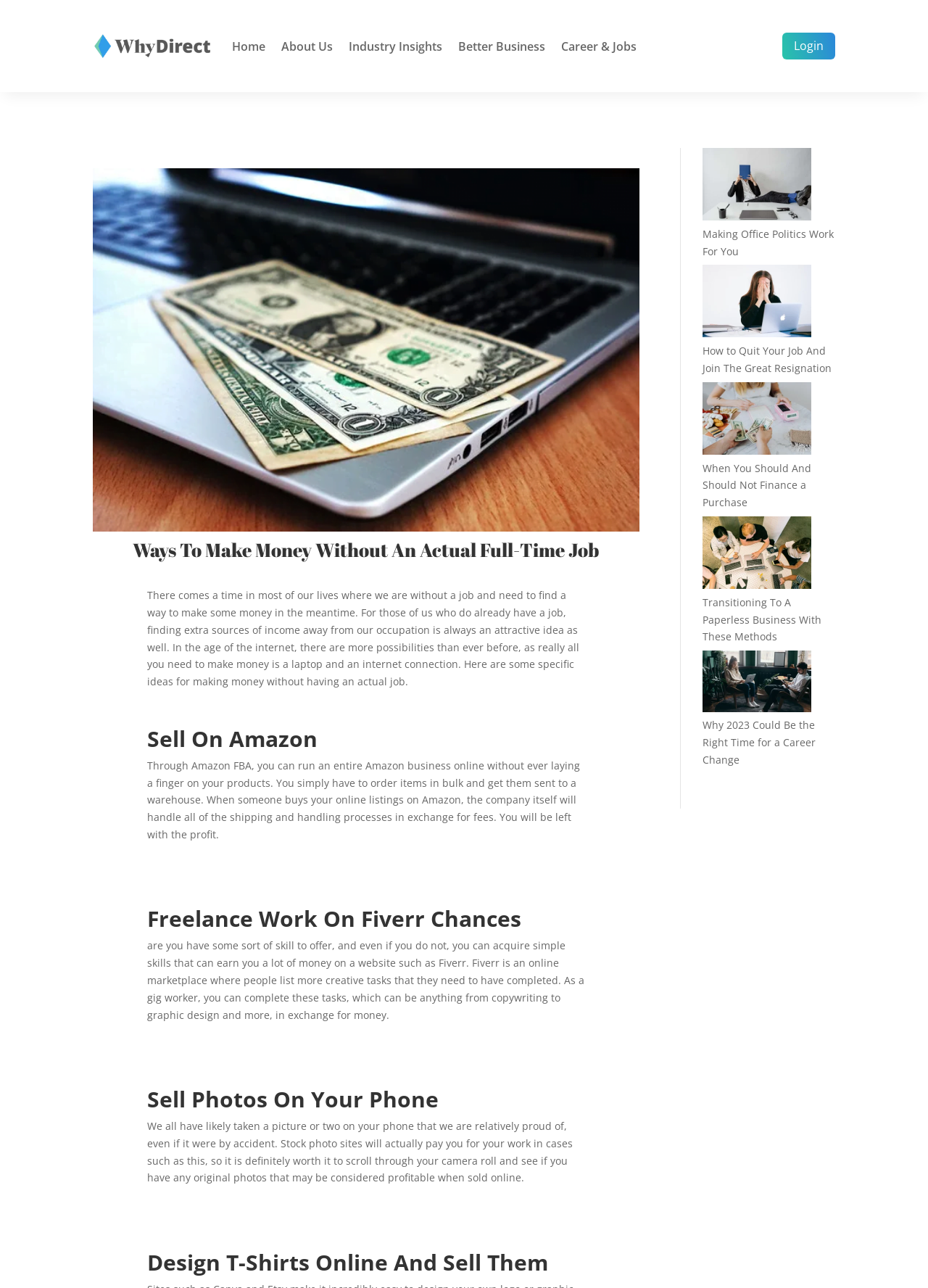Please identify the bounding box coordinates of where to click in order to follow the instruction: "Read the article about 'Sell On Amazon'".

[0.159, 0.565, 0.63, 0.588]